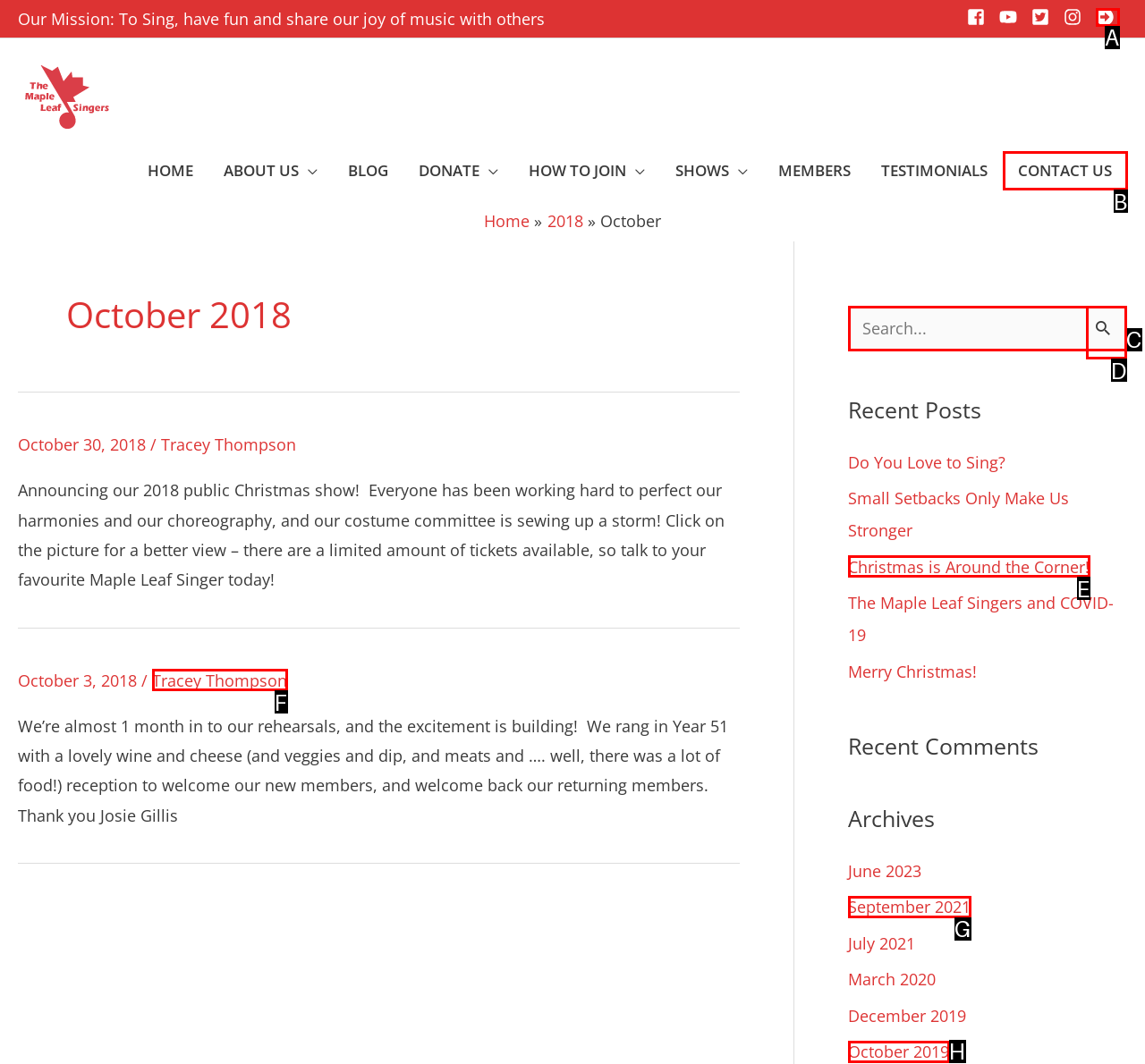Select the option that corresponds to the description: October 2019
Respond with the letter of the matching choice from the options provided.

H